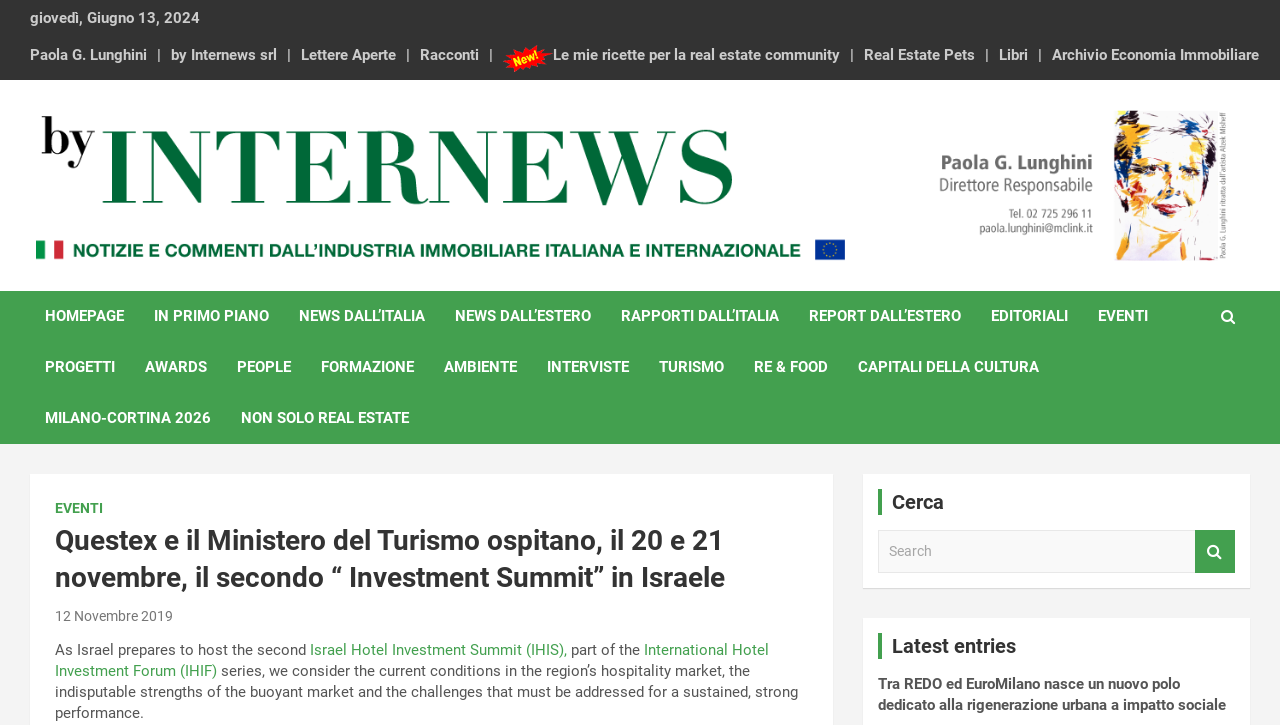Who is the author of the article?
By examining the image, provide a one-word or phrase answer.

Paola G. Lunghini